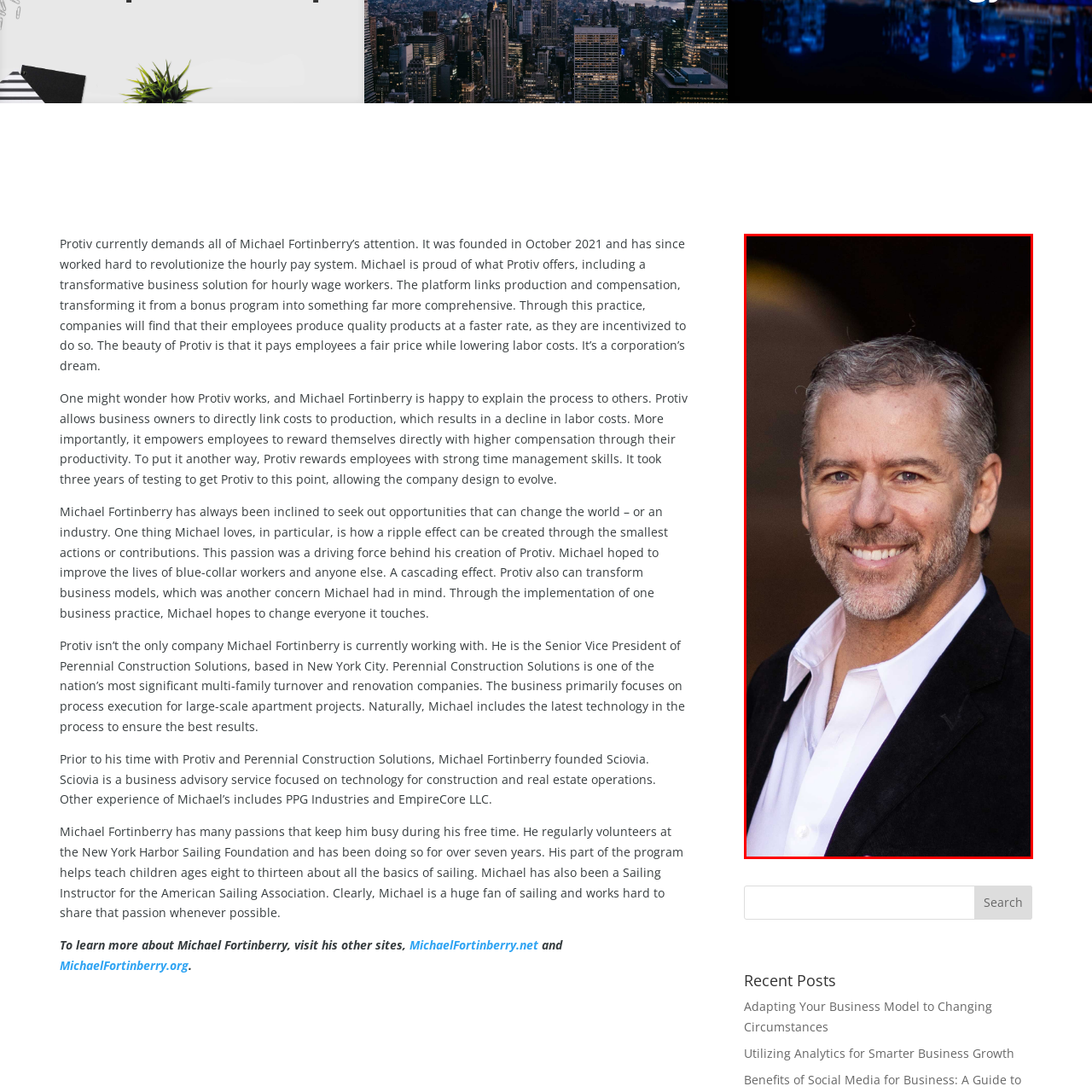Carefully examine the image inside the red box and generate a detailed caption for it.

The image features a smiling man with salt-and-pepper hair and a well-groomed beard, exuding a warm and approachable demeanor. He is wearing a tailored black blazer over a crisp white shirt, which adds to his professional appearance. This individual is Michael Fortinberry, the founder of Protiv, a company established in October 2021, aimed at transforming the hourly pay system for workers. Fortinberry is passionate about creating impactful business practices that connect production with fair employee compensation, ultimately benefiting both workers and companies. In addition to his role at Protiv, he serves as the Senior Vice President of Perennial Construction Solutions, further underscoring his commitment to innovation in the business sector. Beyond his professional endeavors, he is also an enthusiastic sailing instructor, reflecting his diverse interests and community involvement.